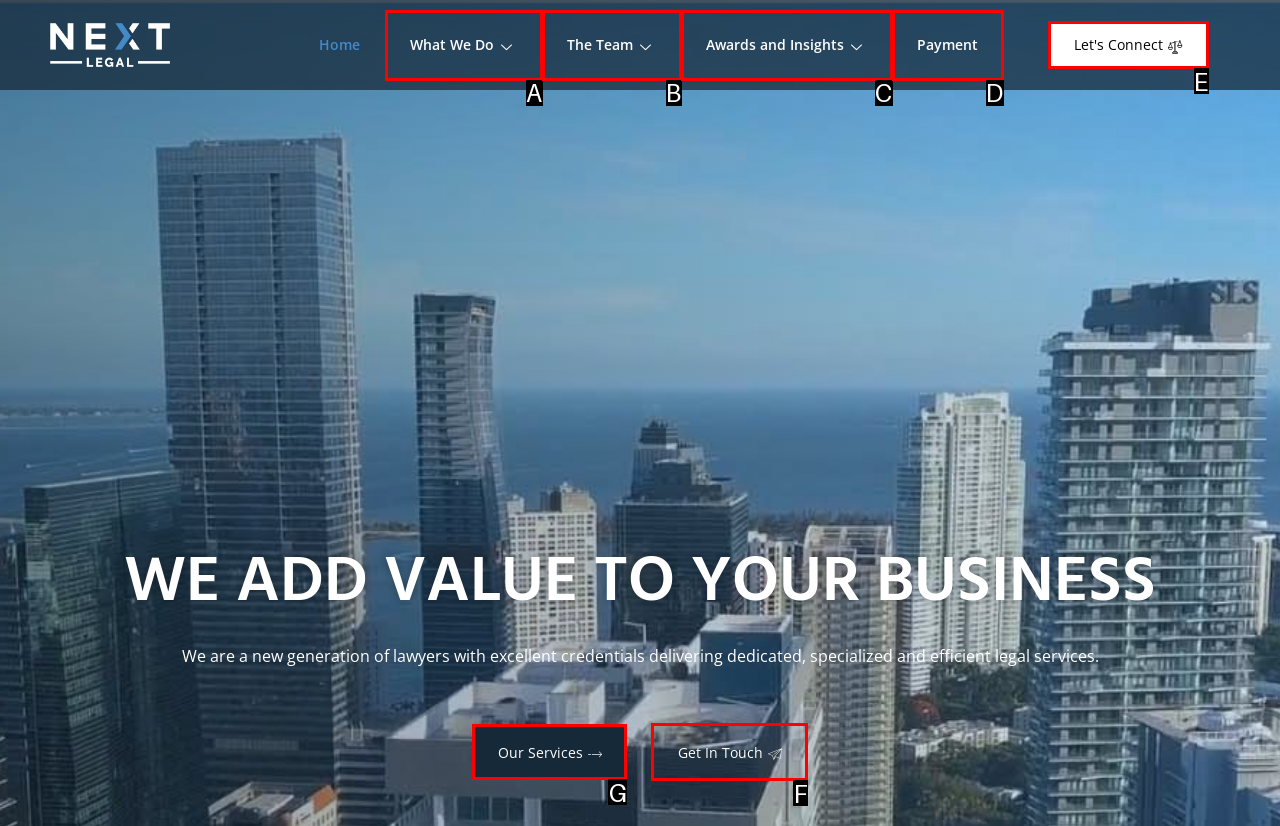From the description: Our Services, select the HTML element that fits best. Reply with the letter of the appropriate option.

G